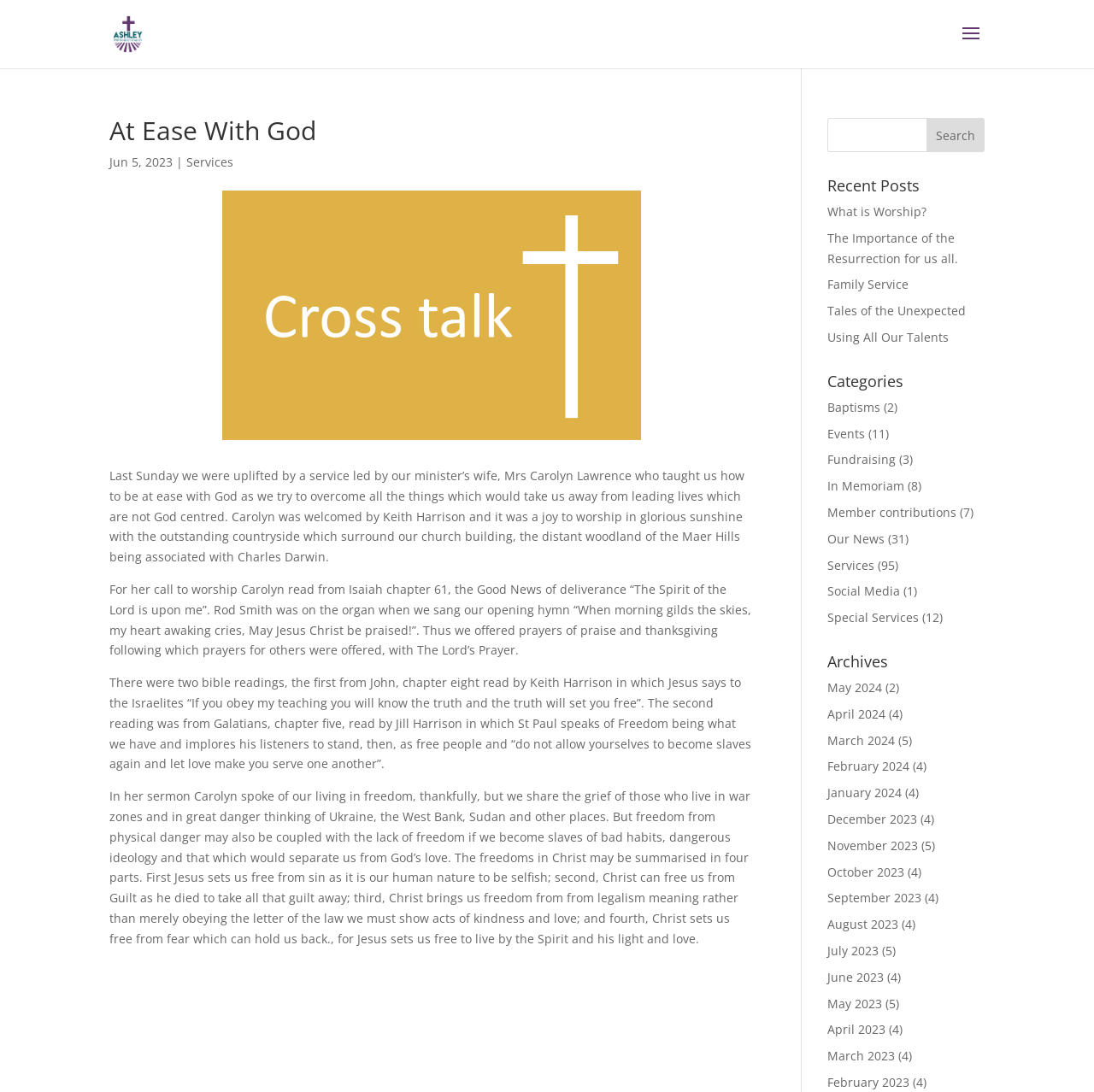Find the bounding box coordinates of the element I should click to carry out the following instruction: "Read the recent post 'What is Worship?'".

[0.756, 0.186, 0.847, 0.201]